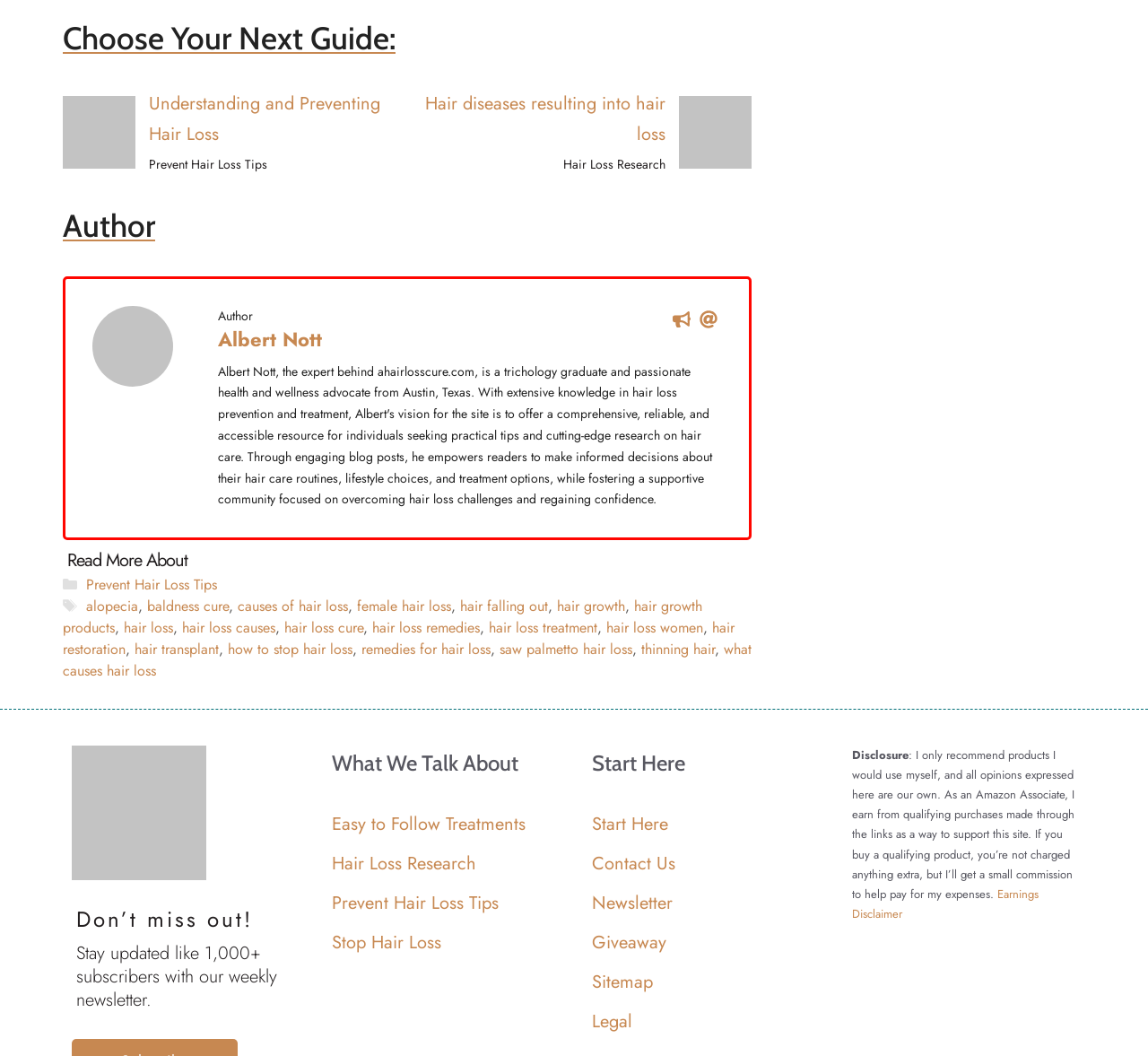Please determine the bounding box coordinates of the element's region to click for the following instruction: "View the author's profile".

[0.19, 0.308, 0.281, 0.335]